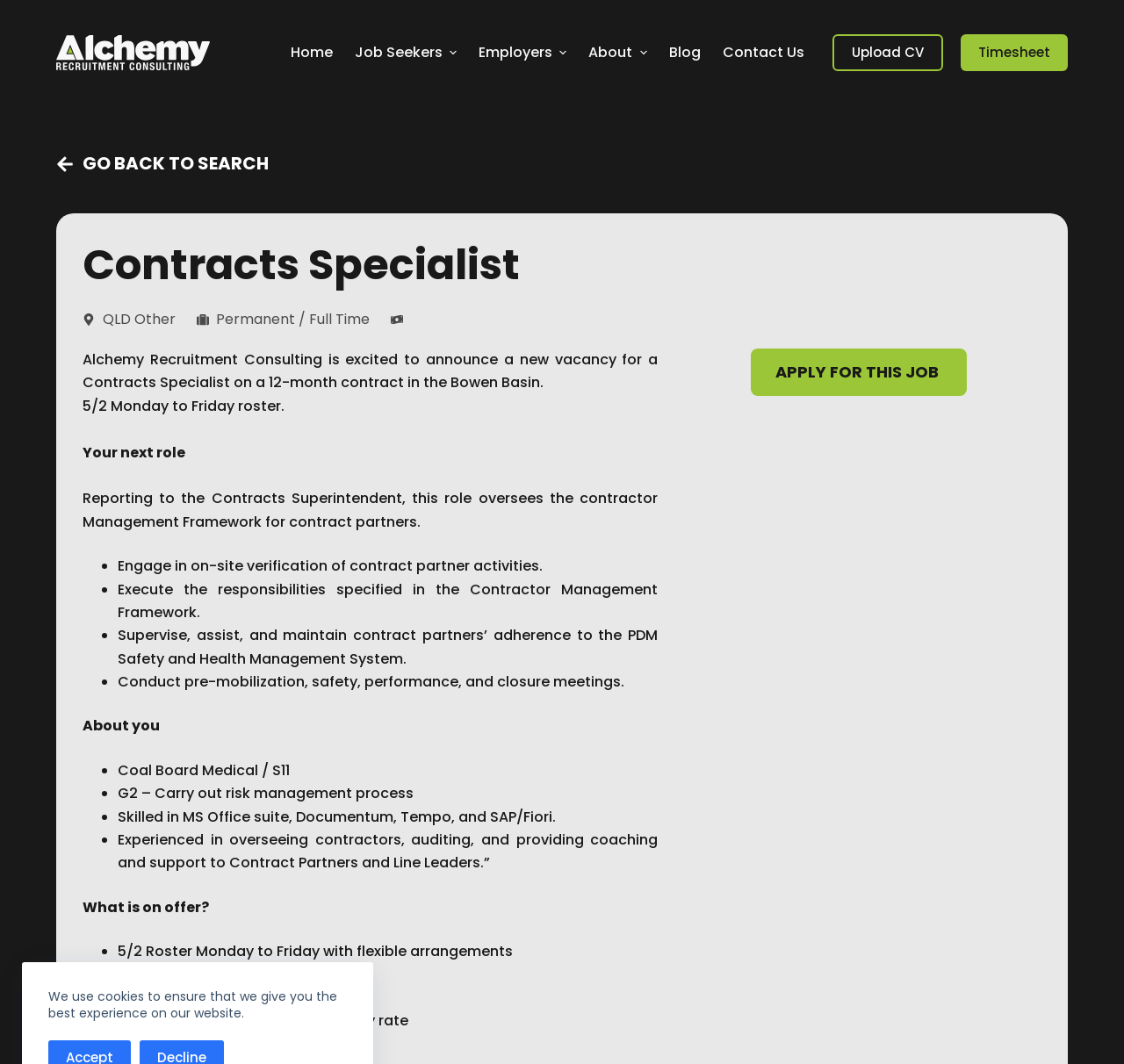Describe all the key features and sections of the webpage thoroughly.

This webpage is a job posting for a Contracts Specialist position at Alchemy Recruitment Consulting. At the top of the page, there is a navigation menu with links to different sections of the website, including "Home", "Job Seekers", "Employers", "About", and "Blog". Below the navigation menu, there is a prominent link to "Upload CV" and another link to "Timesheet".

The main content of the page is divided into sections. The first section has a heading "Contracts Specialist" and provides details about the job, including the location (Bowen Basin), the type of contract (12-month), and the roster (5/2 Monday to Friday). 

Below this section, there is a brief description of the job, followed by a list of responsibilities, including engaging in on-site verification of contract partner activities, executing responsibilities specified in the Contractor Management Framework, and supervising contract partners.

The next section is titled "About you" and lists the required qualifications and skills for the job, including a Coal Board Medical/S11, G2 – Carry out risk management process, and proficiency in MS Office suite, Documentum, Tempo, and SAP/Fiori.

The following section is titled "What is on offer?" and lists the benefits of the job, including a 5/2 roster with flexible arrangements, camp accommodation, a 12-month contract, and an attractive contractor hourly or daily rate.

At the bottom of the page, there is a prominent link to "APPLY FOR THIS JOB" and a repeated message about the use of cookies on the website. There is also an image of the Alchemy logo at the top of the page.